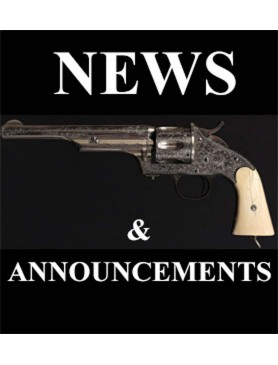What is the revolver likely to be?
Craft a detailed and extensive response to the question.

The intricate detailing of the revolver is visible, showcasing its craftsmanship and historical value. This suggests that the revolver is likely to be a historical firearm of interest, possibly being showcased in a collection or auction setting.